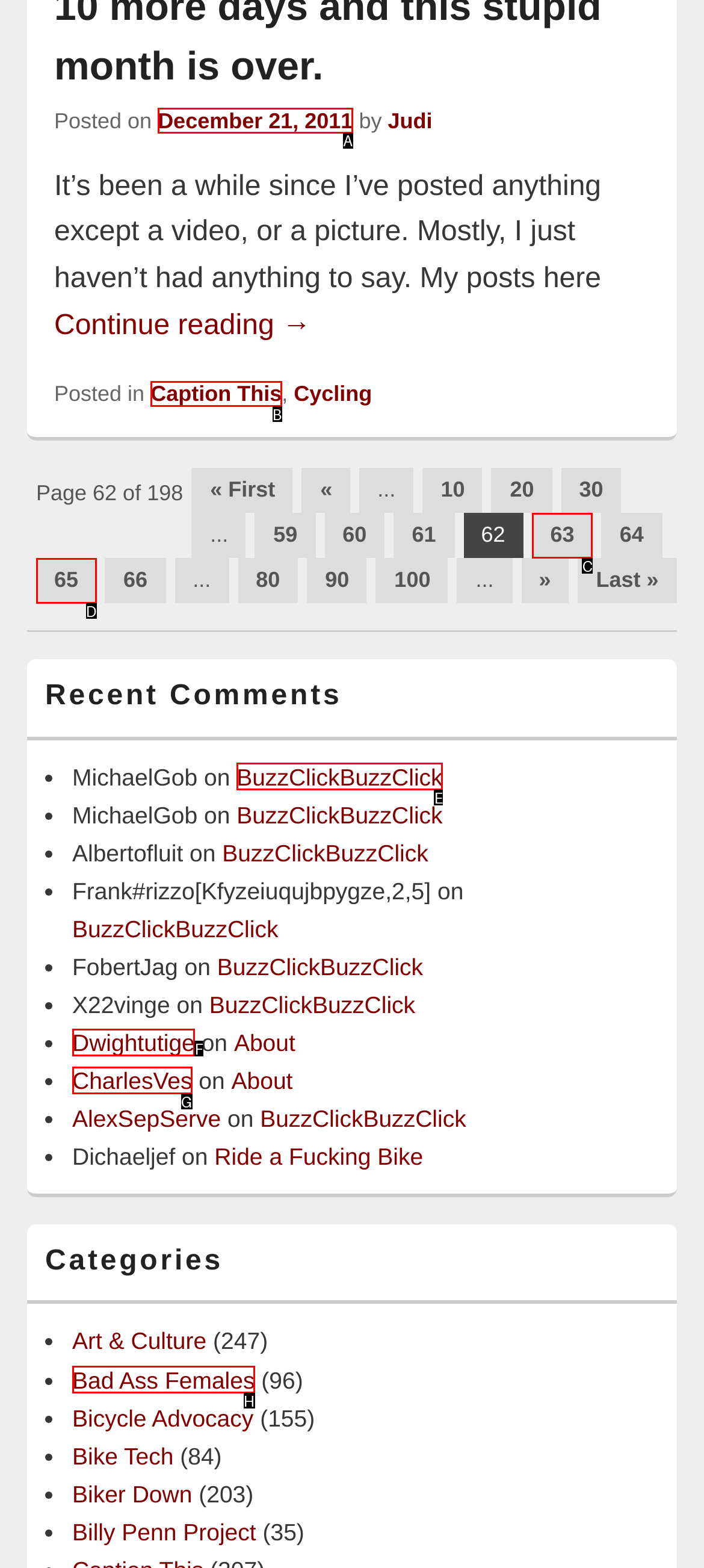Which HTML element should be clicked to complete the following task: Click on 'December 21, 2011'?
Answer with the letter corresponding to the correct choice.

A